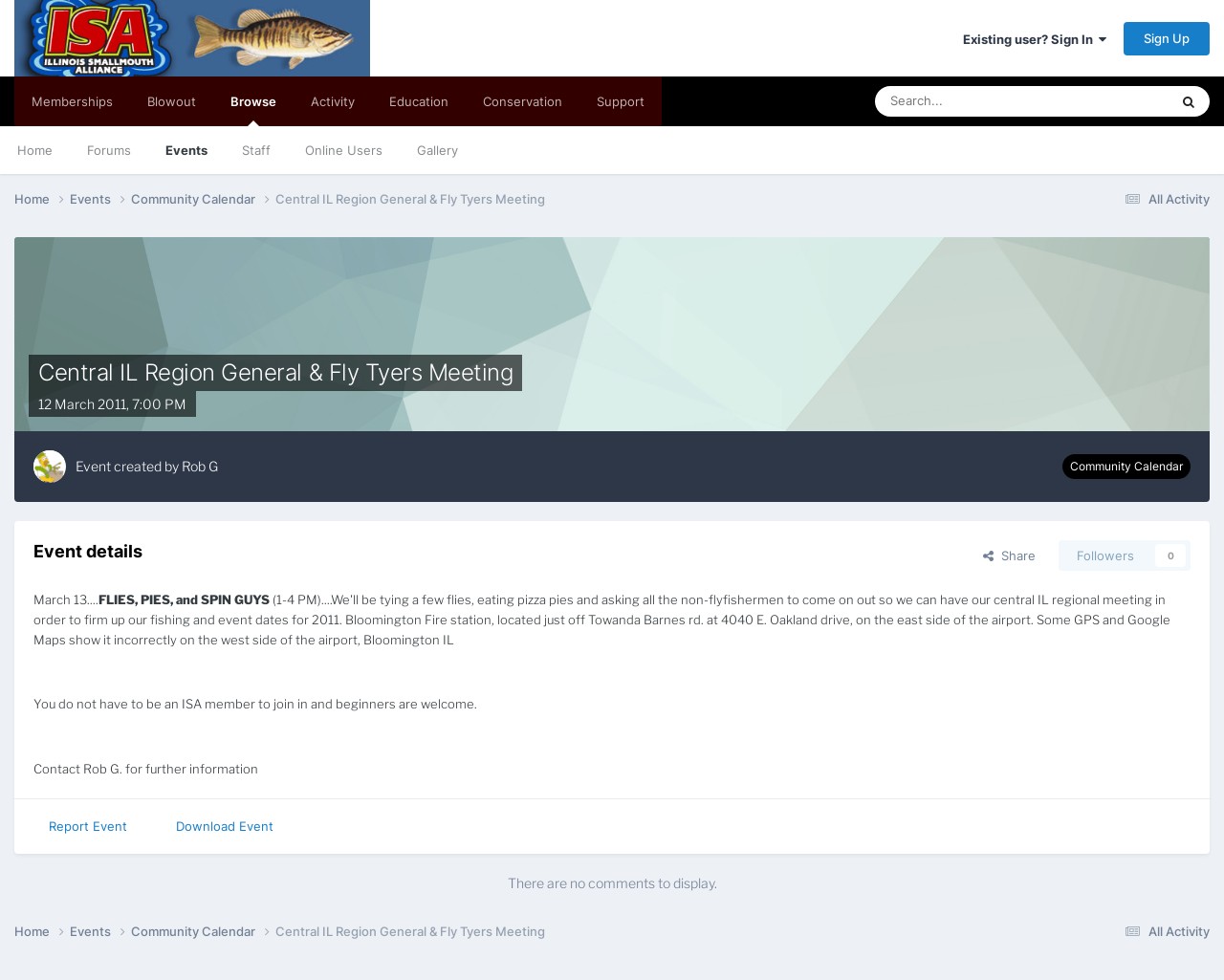Identify the bounding box coordinates for the UI element that matches this description: "Home".

[0.012, 0.194, 0.057, 0.213]